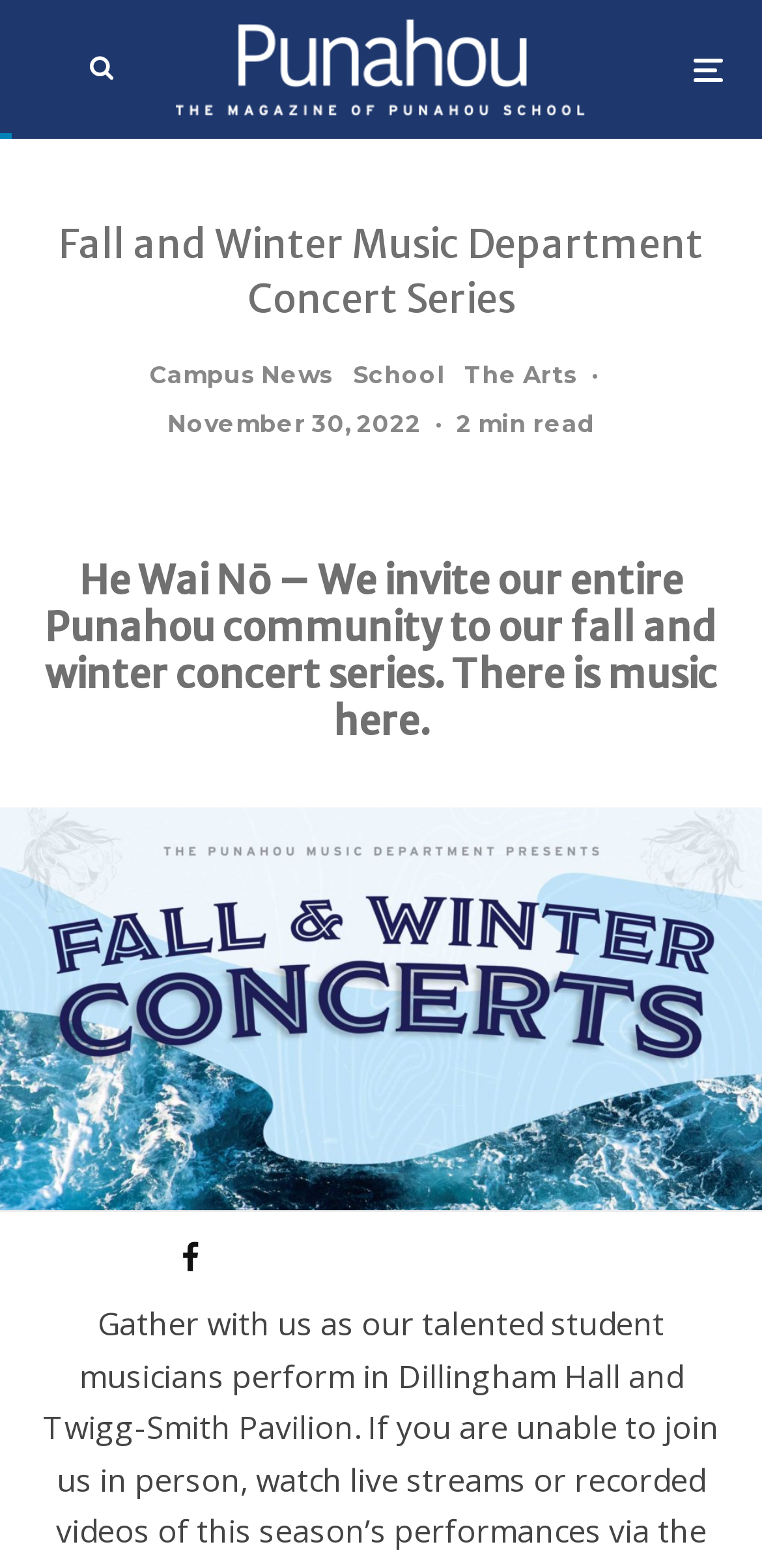Can you find and provide the title of the webpage?

Fall and Winter Music Department Concert Series